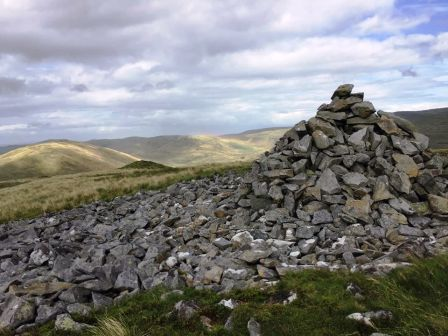Describe the image thoroughly.

The image depicts a summit cairn made of piled stones, situated in a scenic mountainous landscape. The foreground features a large heap of stones, meticulously stacked, which serves as a traditional marker for those traversing the trail. The background reveals rolling hills, perfectly illuminated under a patchy sky, showcasing a blend of vibrant greens and browns that characterize the terrain. This natural setting highlights the serene yet rugged beauty of the area, inviting hikers and adventurers to explore further into the wilderness. The elevation and open sky suggest a remote location, adding to the sense of isolation and tranquility experienced at this summit.